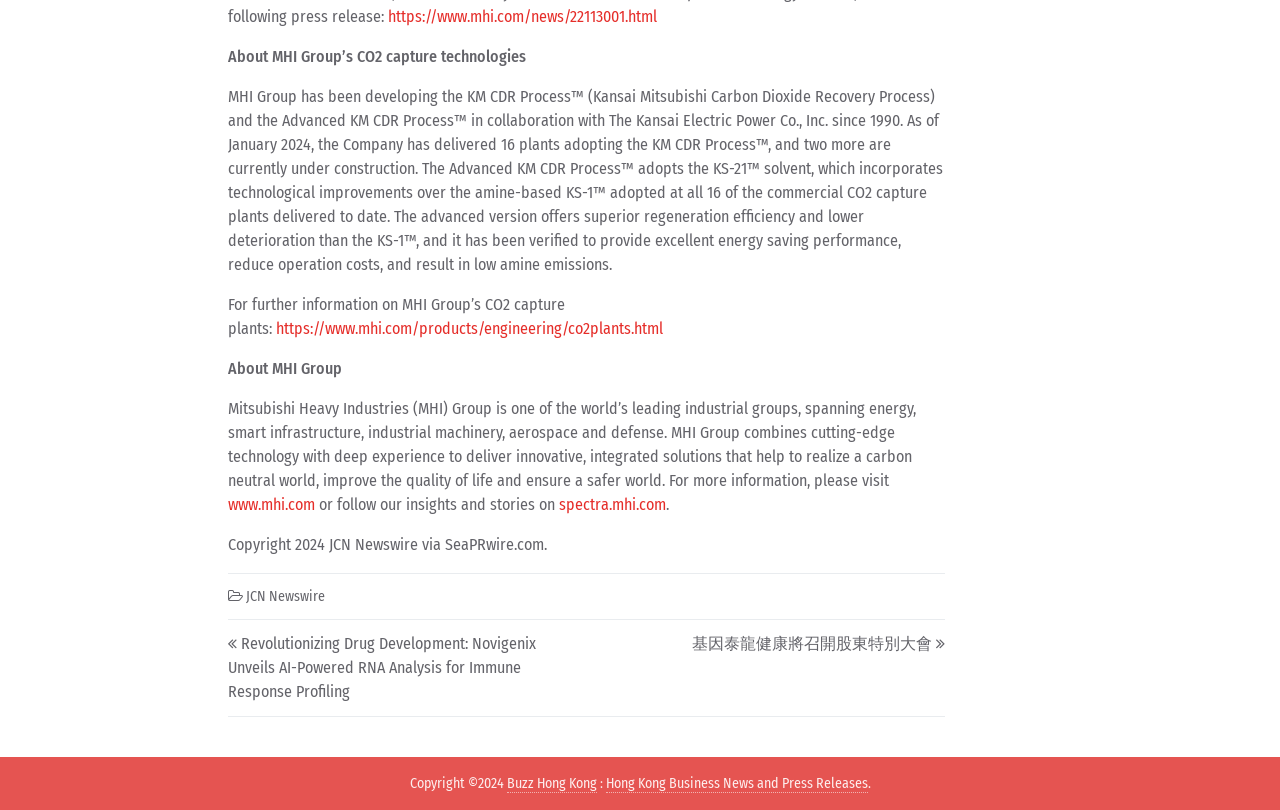Locate the UI element described as follows: "JCN Newswire". Return the bounding box coordinates as four float numbers between 0 and 1 in the order [left, top, right, bottom].

[0.192, 0.727, 0.254, 0.748]